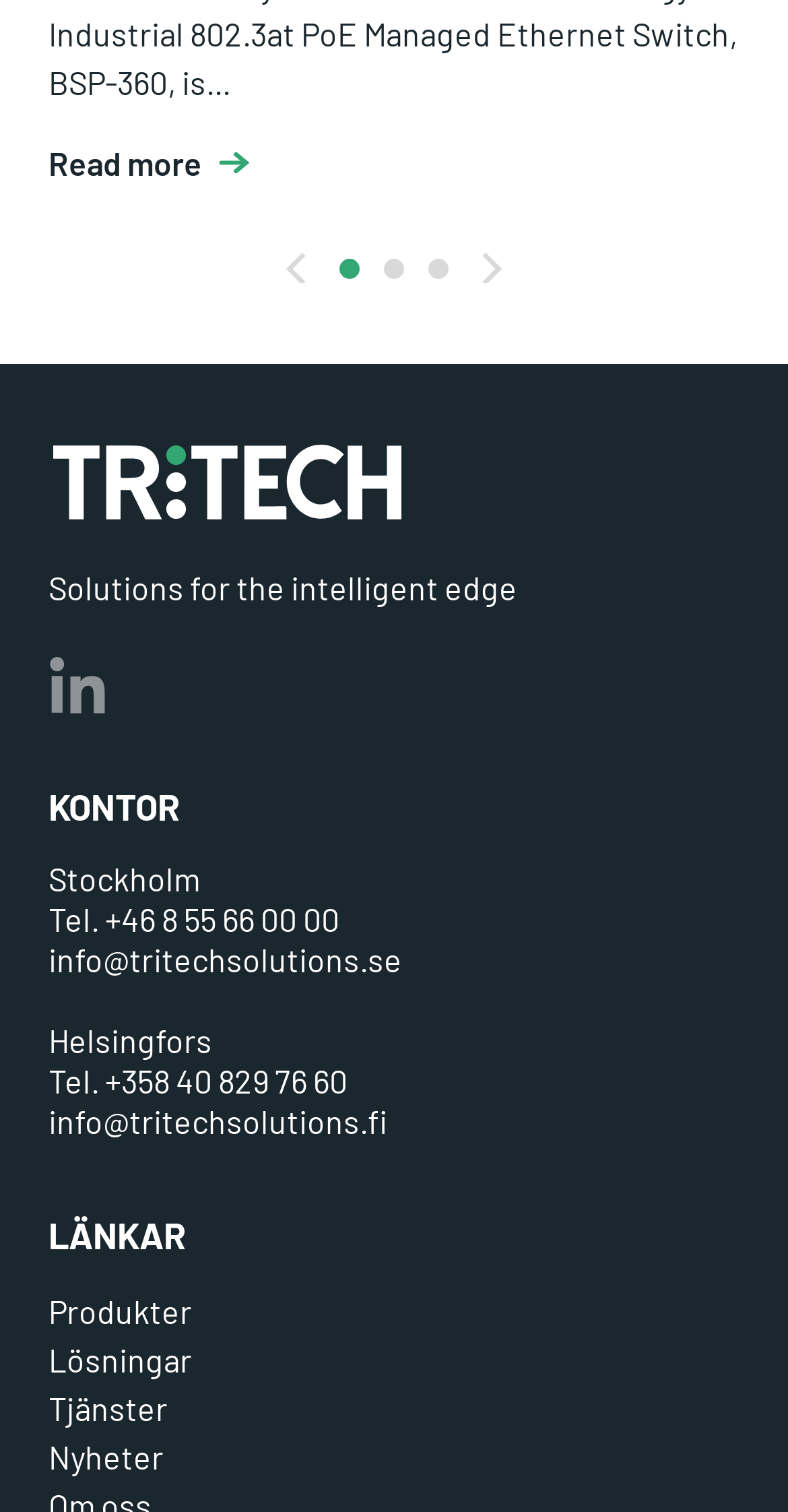Find the bounding box coordinates for the area that should be clicked to accomplish the instruction: "Click the 'Next' button".

[0.6, 0.167, 0.641, 0.188]